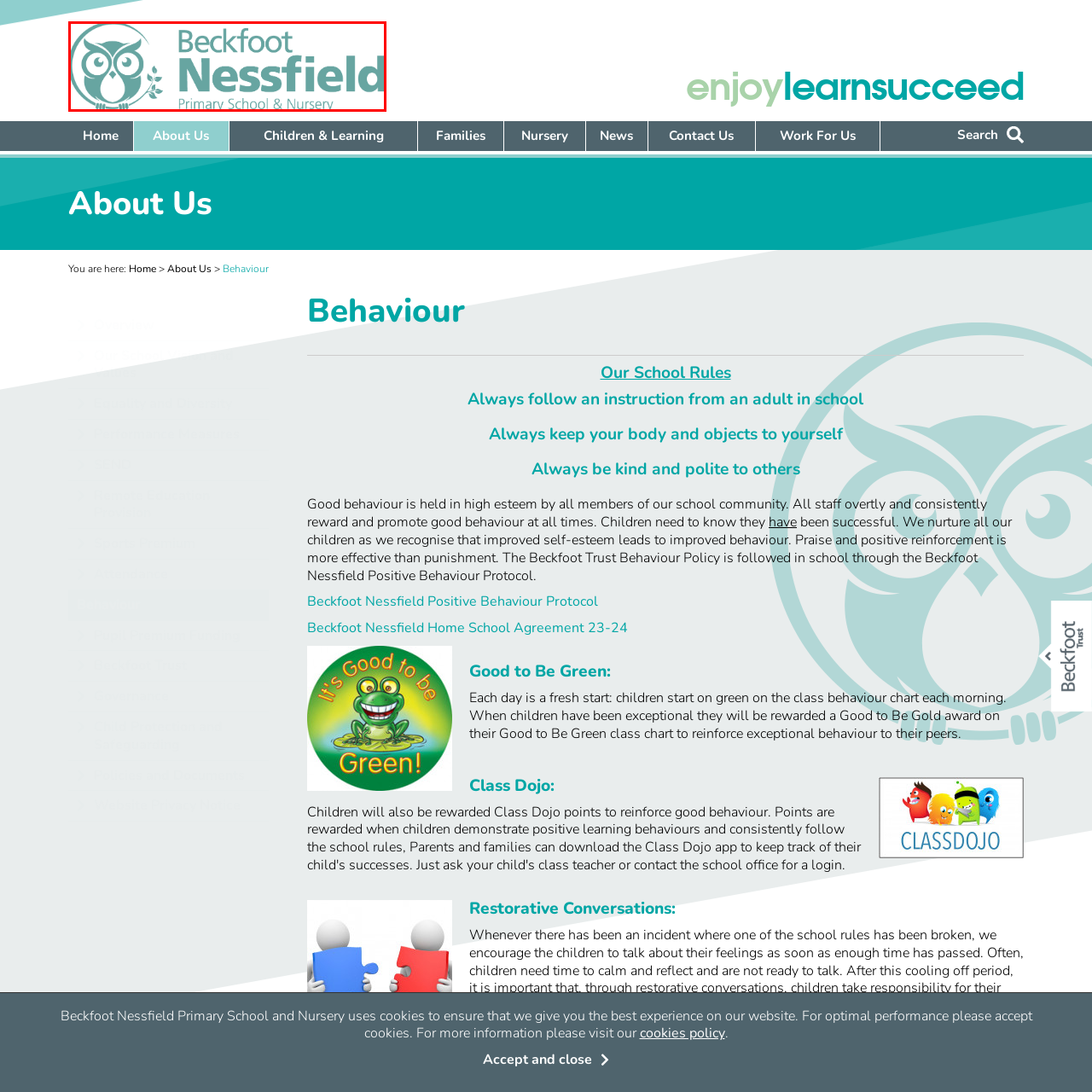What does the owl symbolize?
Inspect the image enclosed in the red bounding box and provide a thorough answer based on the information you see.

The stylized owl in the logo symbolizes wisdom and learning, which is mentioned in the caption as a representation of the school's values and mission.